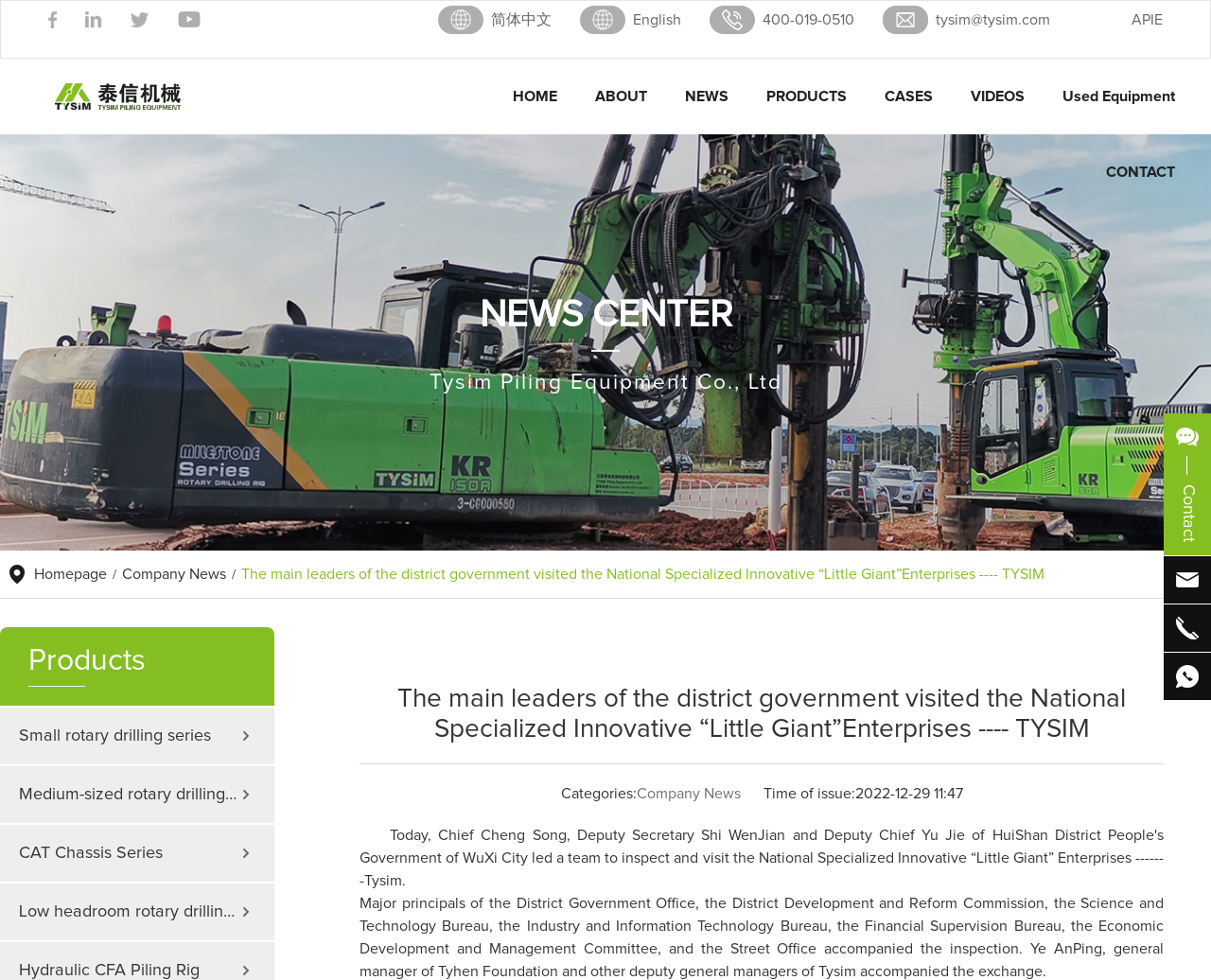Please provide the bounding box coordinates for the element that needs to be clicked to perform the following instruction: "Visit the HOME page". The coordinates should be given as four float numbers between 0 and 1, i.e., [left, top, right, bottom].

[0.423, 0.06, 0.46, 0.137]